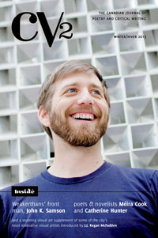Please answer the following question using a single word or phrase: 
Who is one of the featured writers on the cover?

John K. Samson